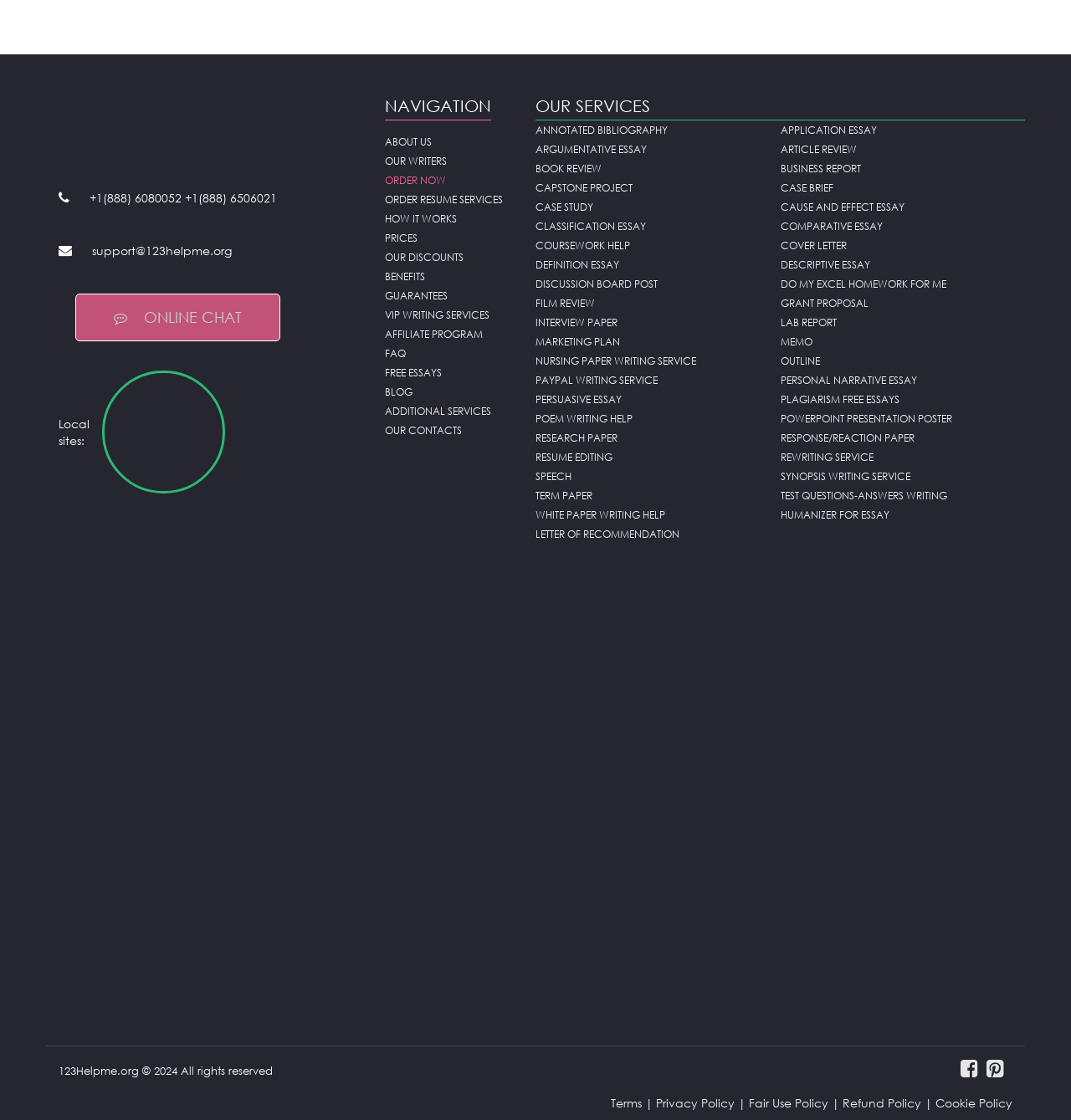Find the bounding box coordinates of the UI element according to this description: "Humanizer for Essay".

[0.729, 0.424, 0.83, 0.435]